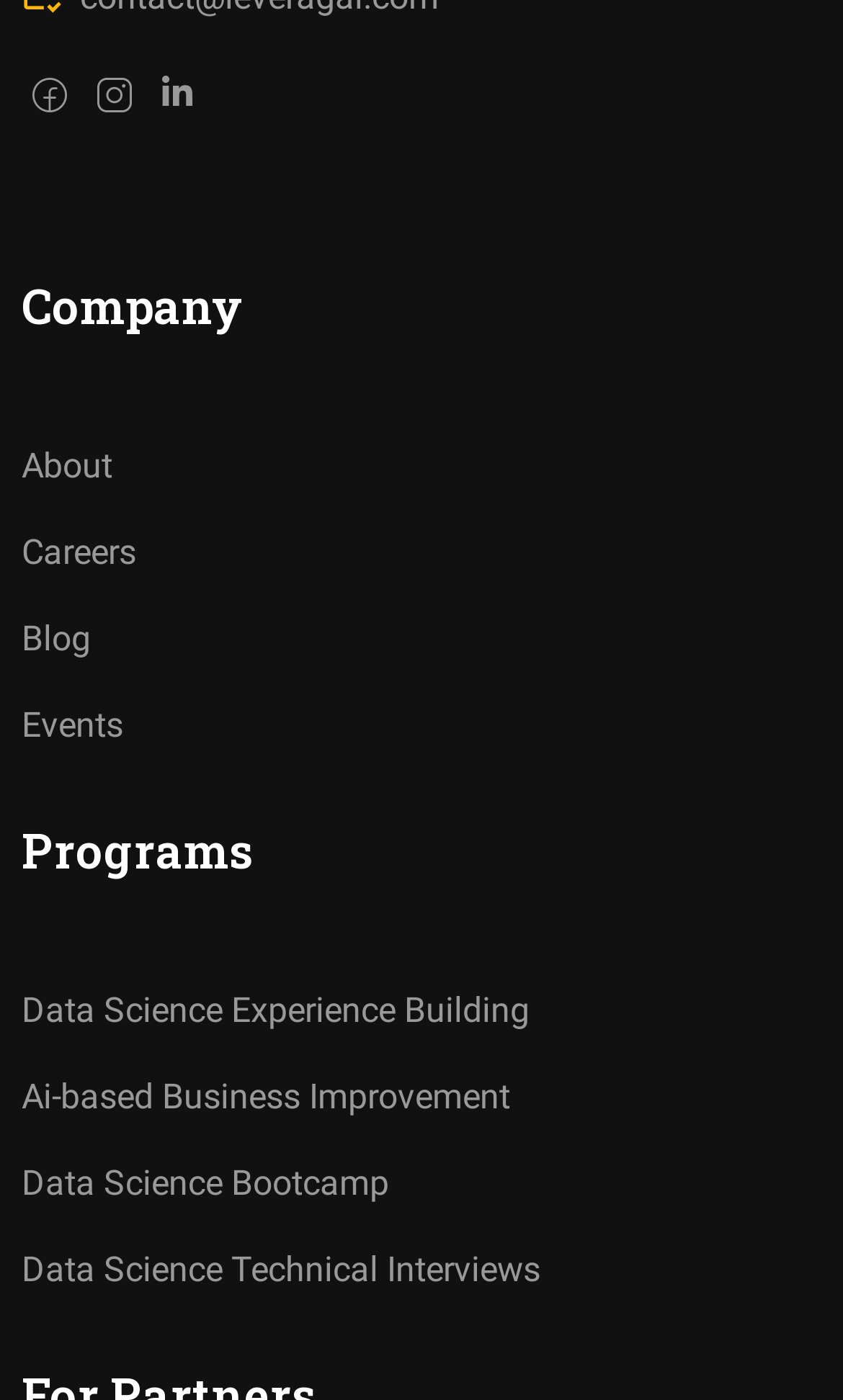Identify the bounding box coordinates of the region that should be clicked to execute the following instruction: "Read about Food".

None